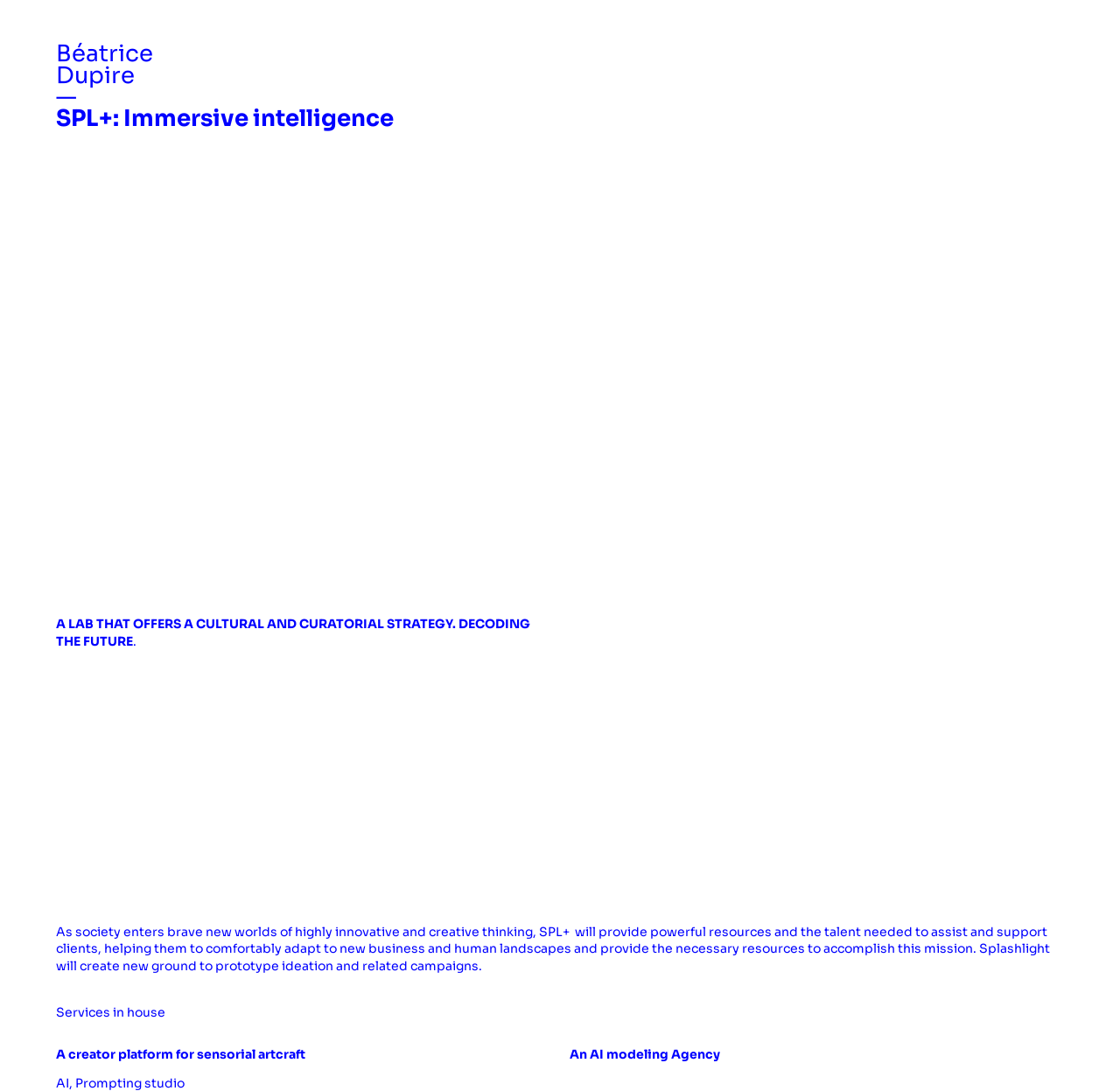Who is the person associated with SPL+?
Can you give a detailed and elaborate answer to the question?

The person associated with SPL+ is Béatrice Dupire, as mentioned in the link 'Béatrice Dupire —' and the heading 'Béatrice Dupire —' at the top of the webpage.